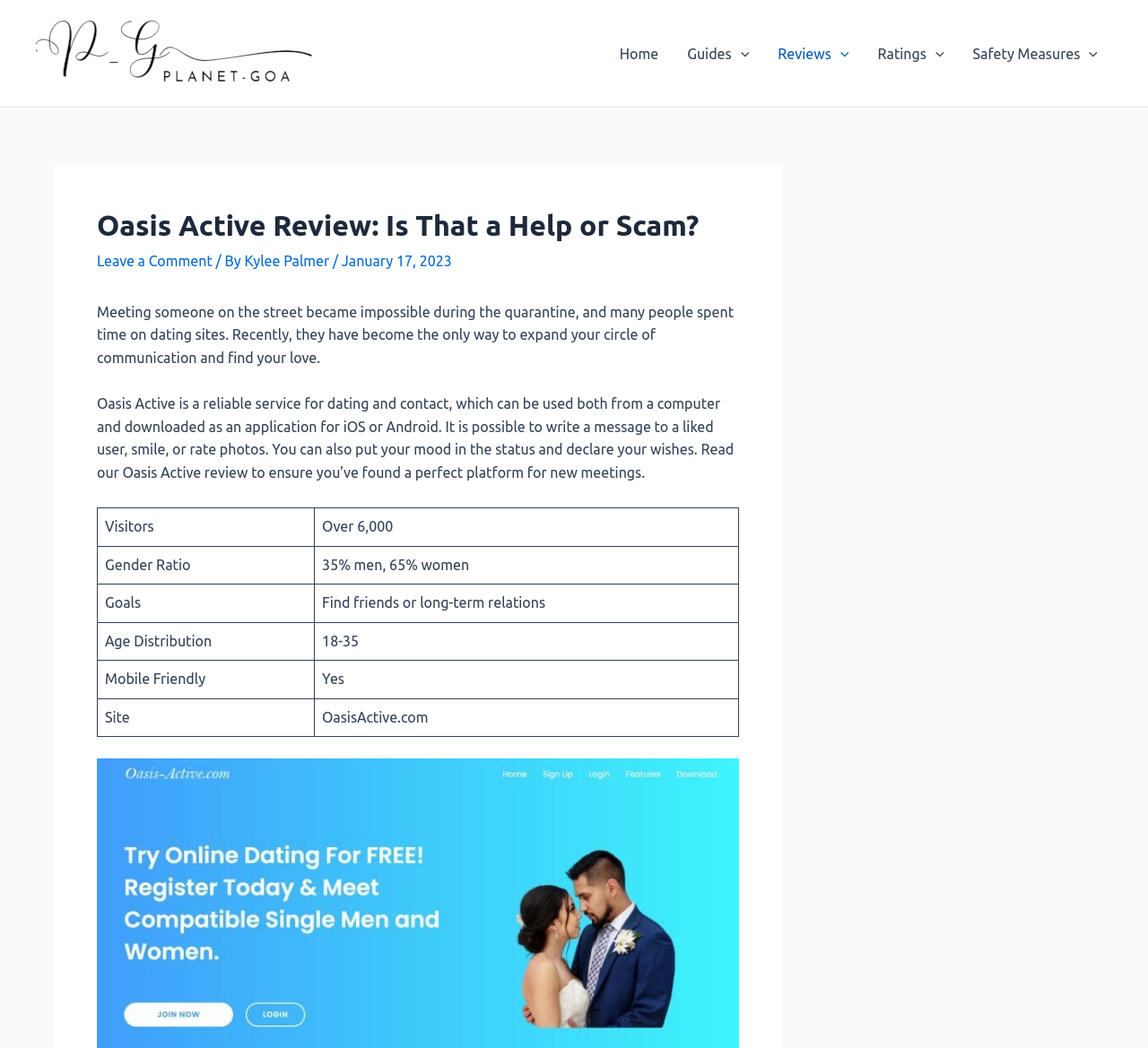What can users do on the Oasis Active site?
Respond to the question with a single word or phrase according to the image.

Write messages, smile, rate photos